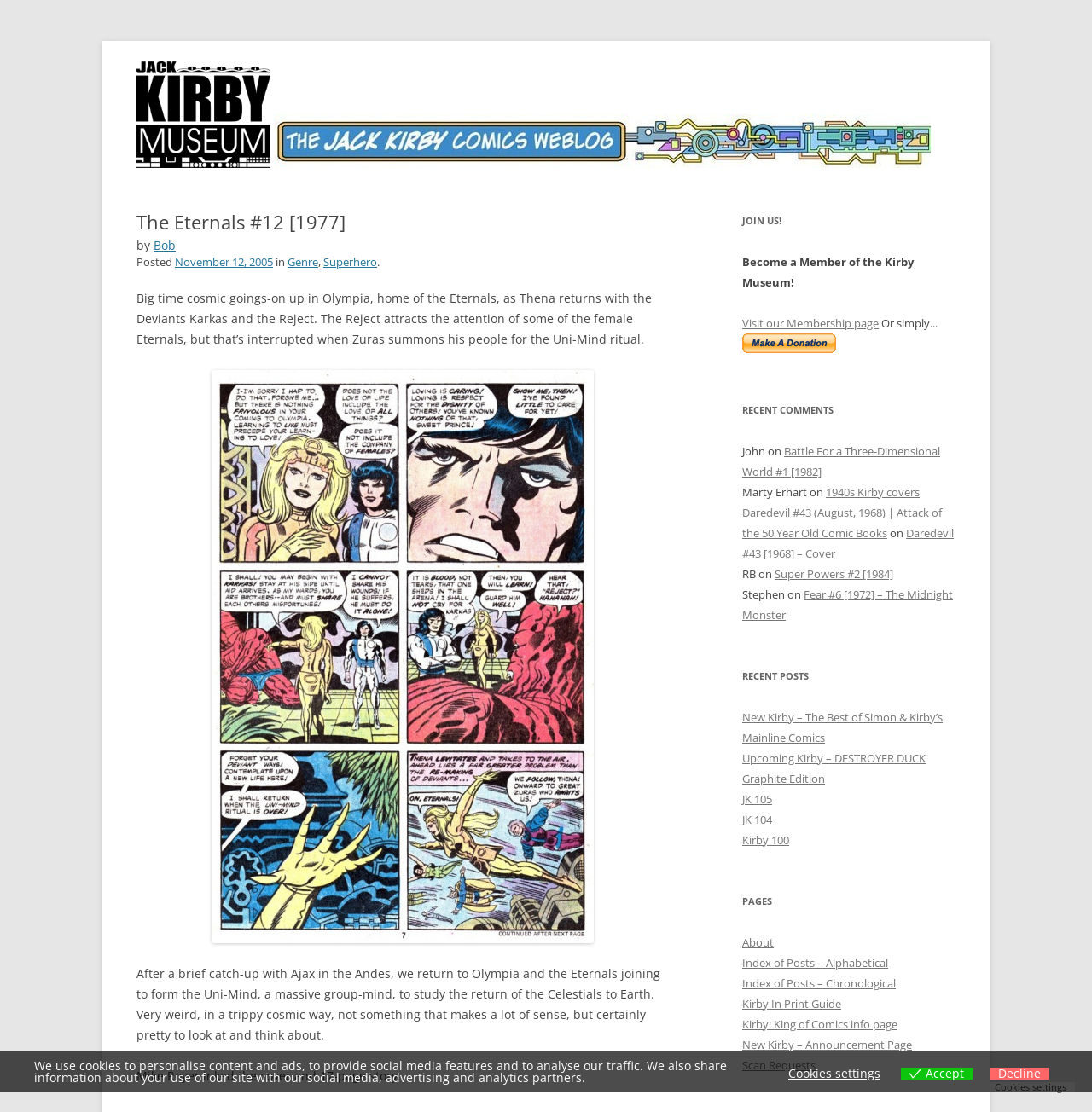What is the title of the comic book being discussed?
Using the visual information, reply with a single word or short phrase.

The Eternals #12 [1977]